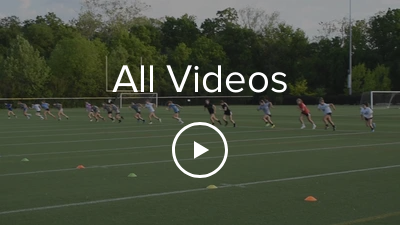Generate an in-depth description of the image.

The image showcases a dynamic scene from a soccer training session on a green field, where a group of athletes is engaged in drills. The players, dressed in assorted jerseys, are sprinting in unison, highlighting teamwork and skill development. Prominently displayed in the foreground is the text "All Videos," indicating that this image serves as a gateway to a collection of training videos. A play button is situated centrally, inviting viewers to engage with the video content. The vibrant backdrop of trees and goalposts enhances the setting, emphasizing the outdoor nature of the training environment.